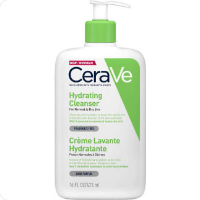Is the product suitable for daily use?
Offer a detailed and exhaustive answer to the question.

The caption states that the cleanser is recognized for its gentle formulation, making it suitable for daily use and helping to restore the skin’s protective barrier.